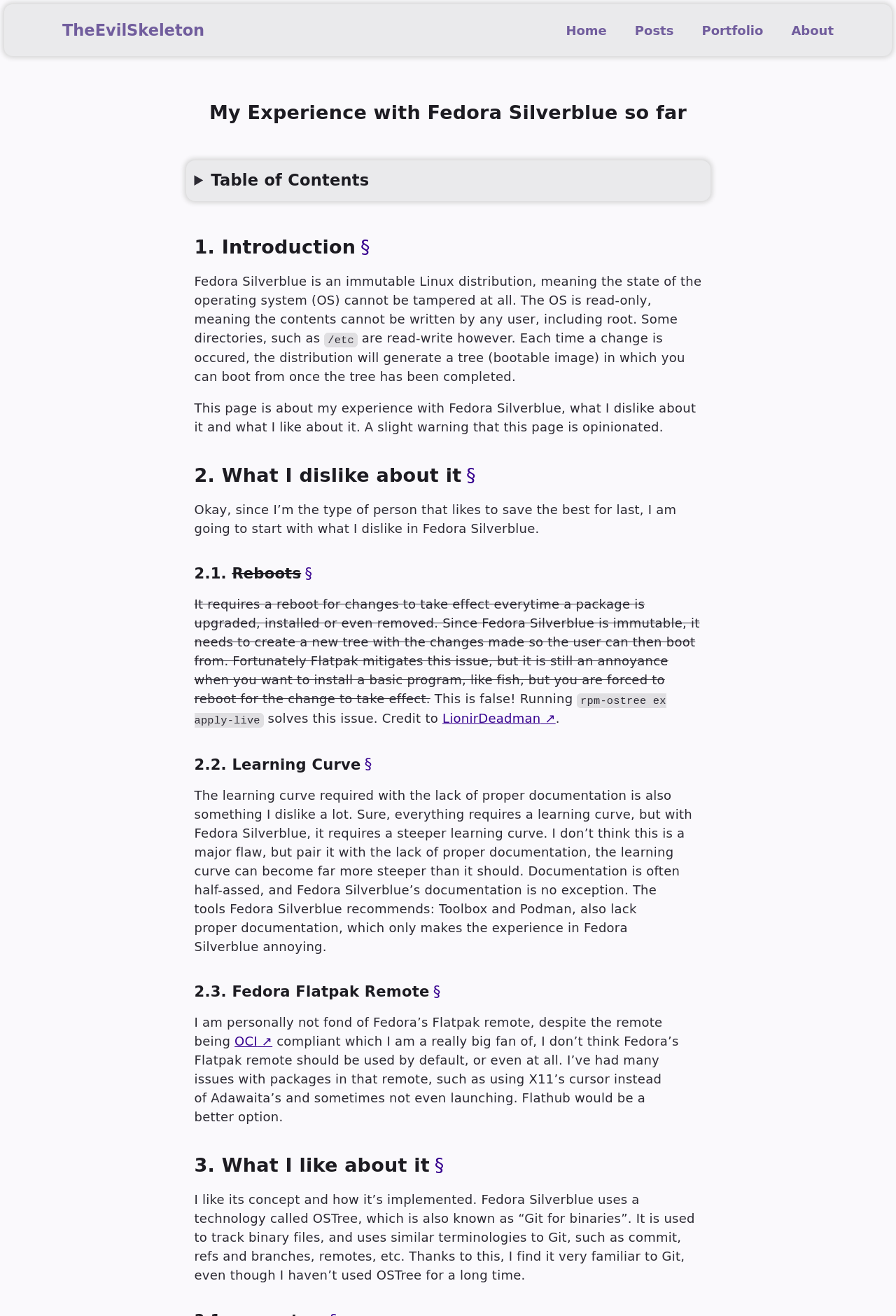Can you determine the main header of this webpage?

My Experience with Fedora Silverblue so far